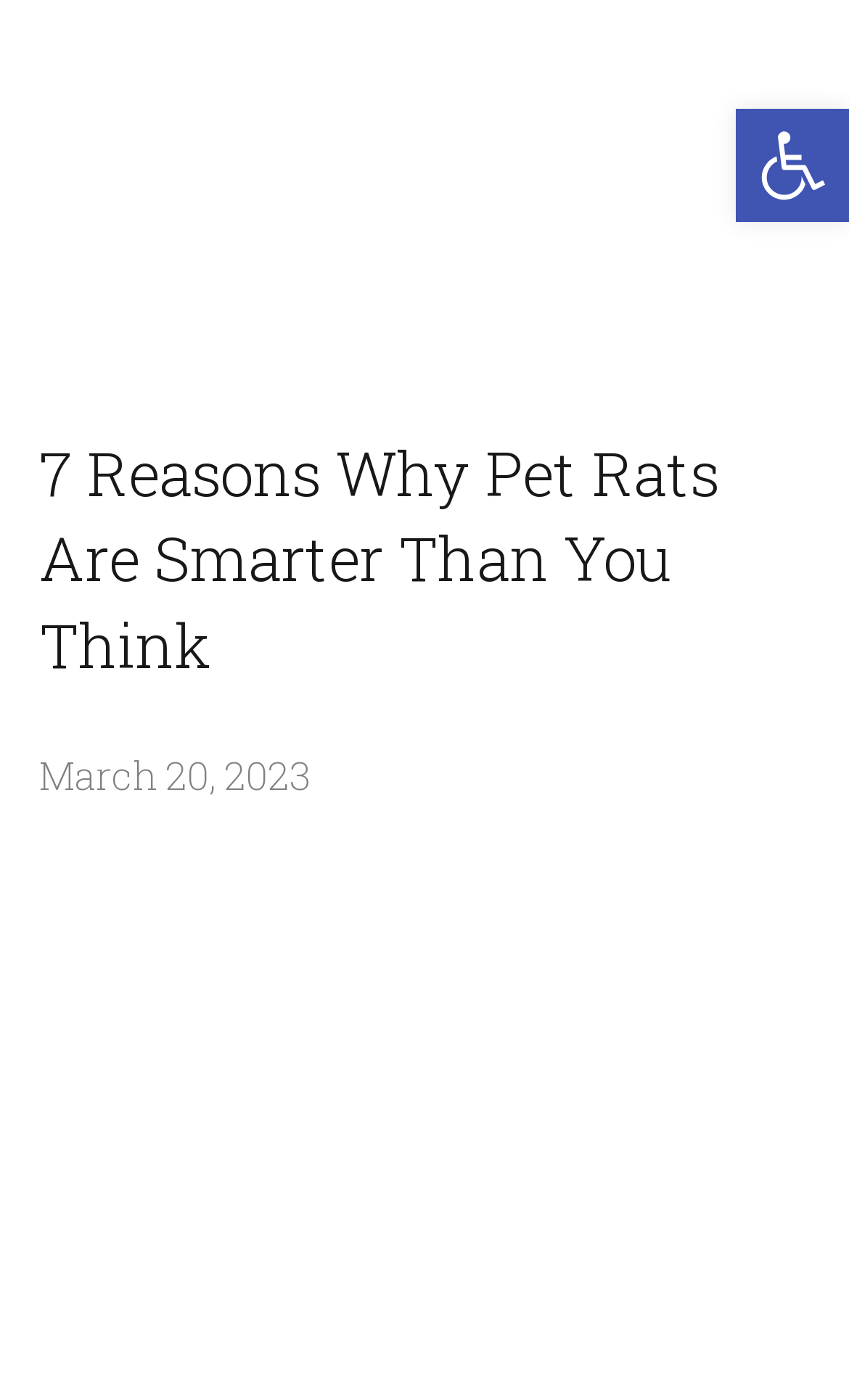Provide a thorough description of the webpage you see.

The webpage is about an article titled "7 Reasons Why Pet Rats are Smarter than You Think". At the top of the page, there is a toolbar with an "Open toolbar" link and an image icon on the right side. Below the toolbar, the article title is prominently displayed as a heading, taking up most of the width of the page.

On the top-right corner, there is a button with an icon, and below it, there are two static text elements, "Sign in" and "Sign up", which are likely navigation links. Next to these links, there is a heading "Sign in" that spans across the page.

The main content of the page starts with a static text element displaying the date "March 20, 2023". Below the date, there is a section for signing in or creating an account. This section contains two textboxes, one for email or username and one for password, both of which are required fields. There is also a static text element "Remember me" and a link "Lost your password?".

At the bottom of this section, there is a "Sign in" button. On the right side of the page, there is a call-to-action section with a static text element "Don’t have an account?" and a "Sign up" link. Overall, the page has a simple layout with a focus on the article title and the sign-in/create account section.